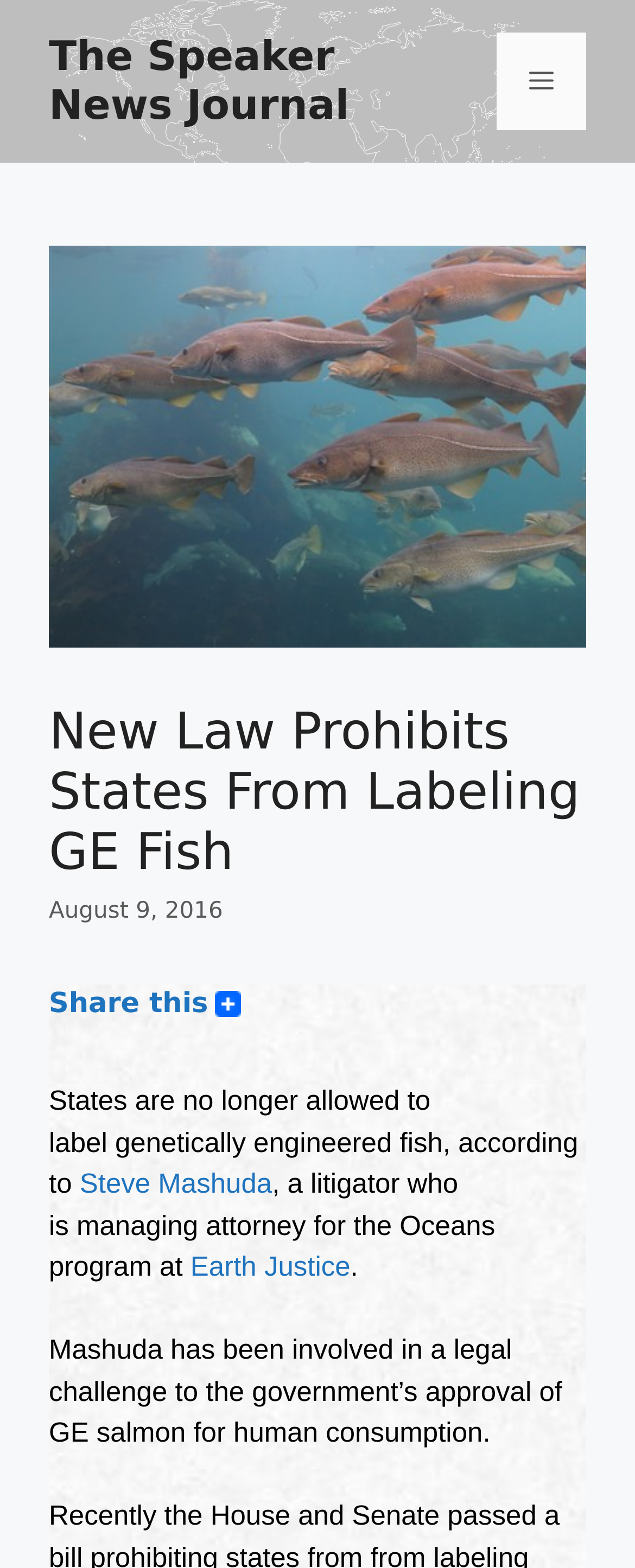Provide your answer in a single word or phrase: 
Who is the managing attorney for the Oceans program at Earth Justice?

Steve Mashuda